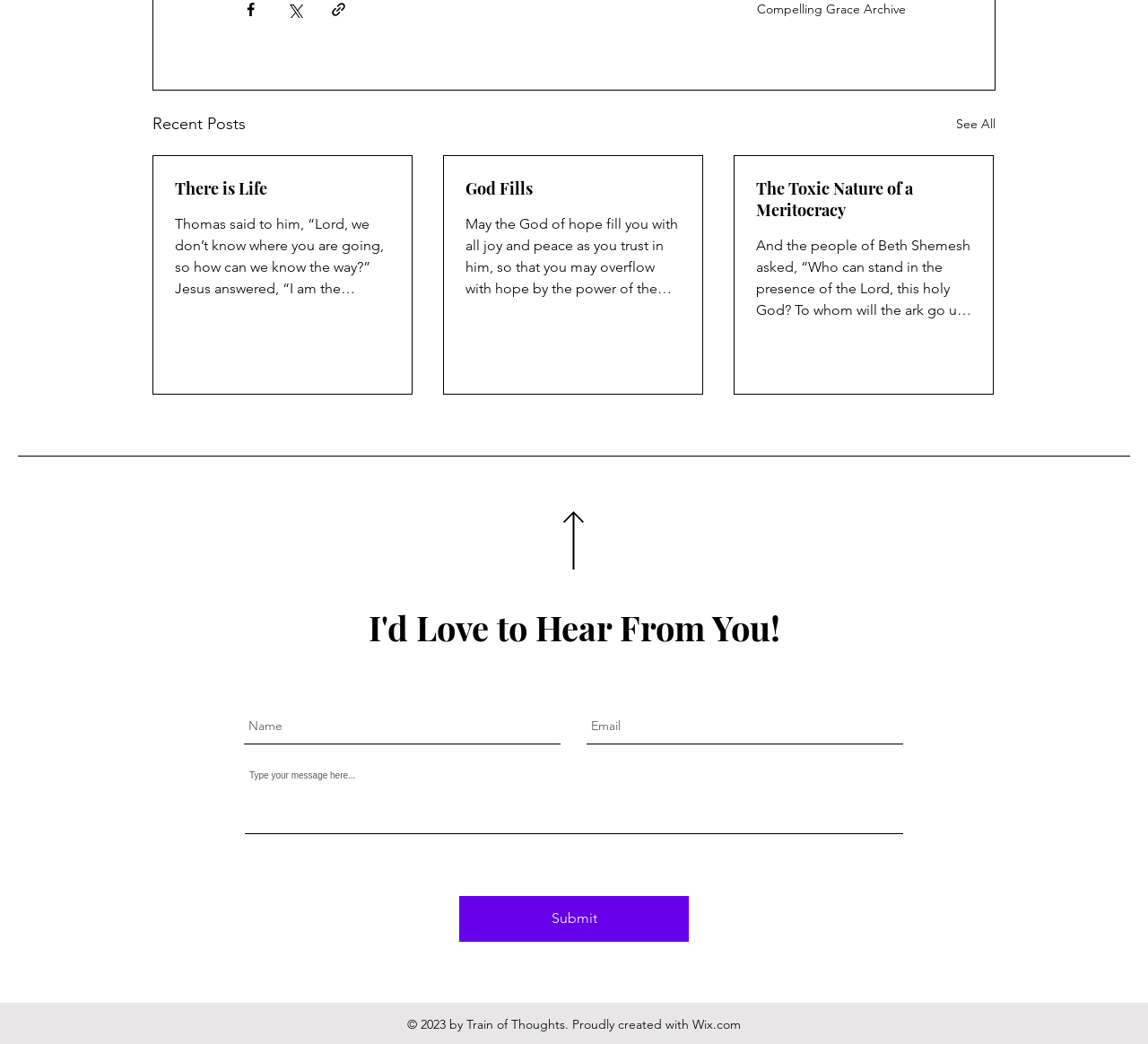What is the category of the articles on this webpage?
Based on the image content, provide your answer in one word or a short phrase.

Religious